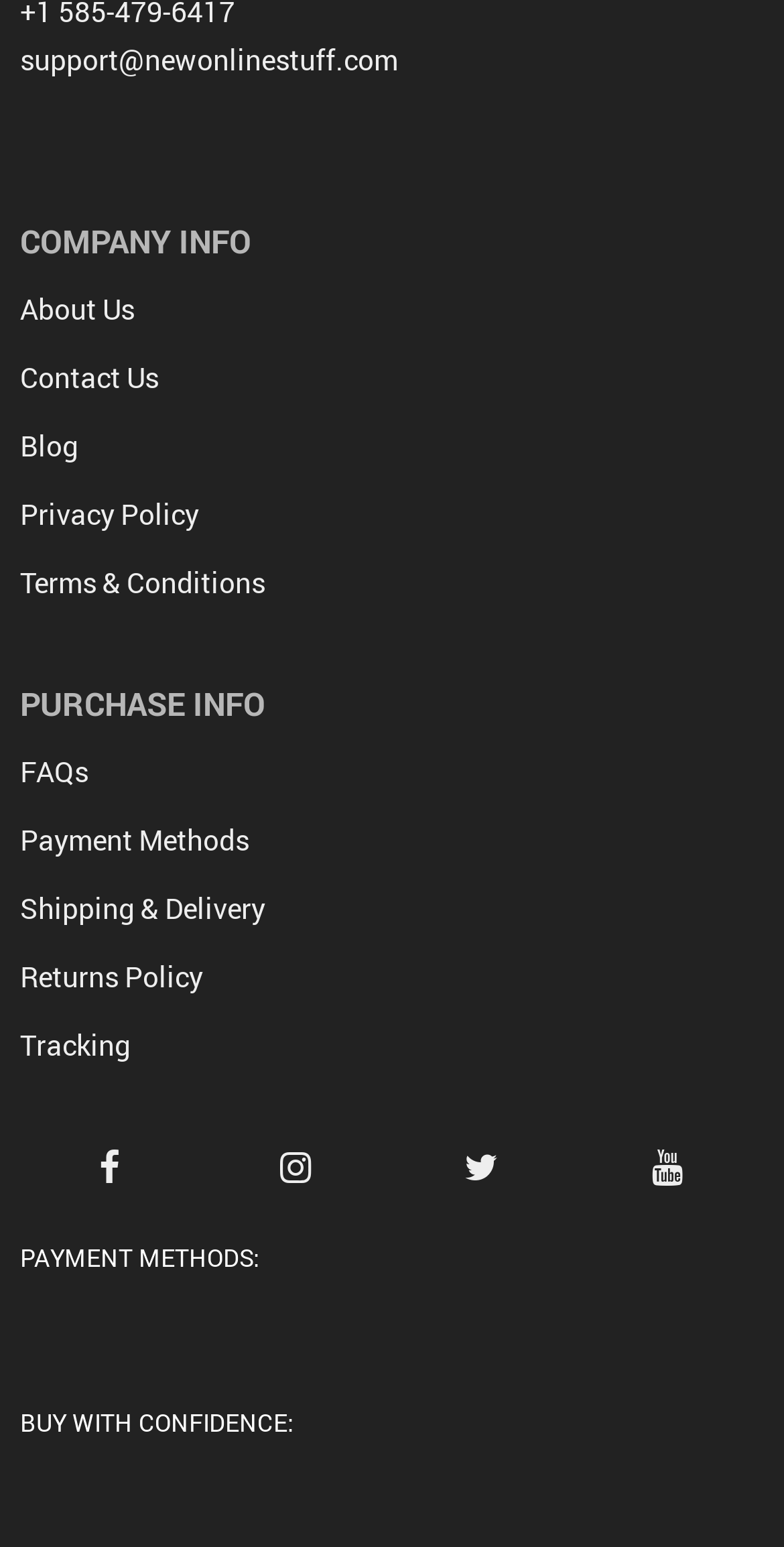Identify the bounding box coordinates for the UI element described as: "YouTube".

[0.828, 0.739, 0.883, 0.771]